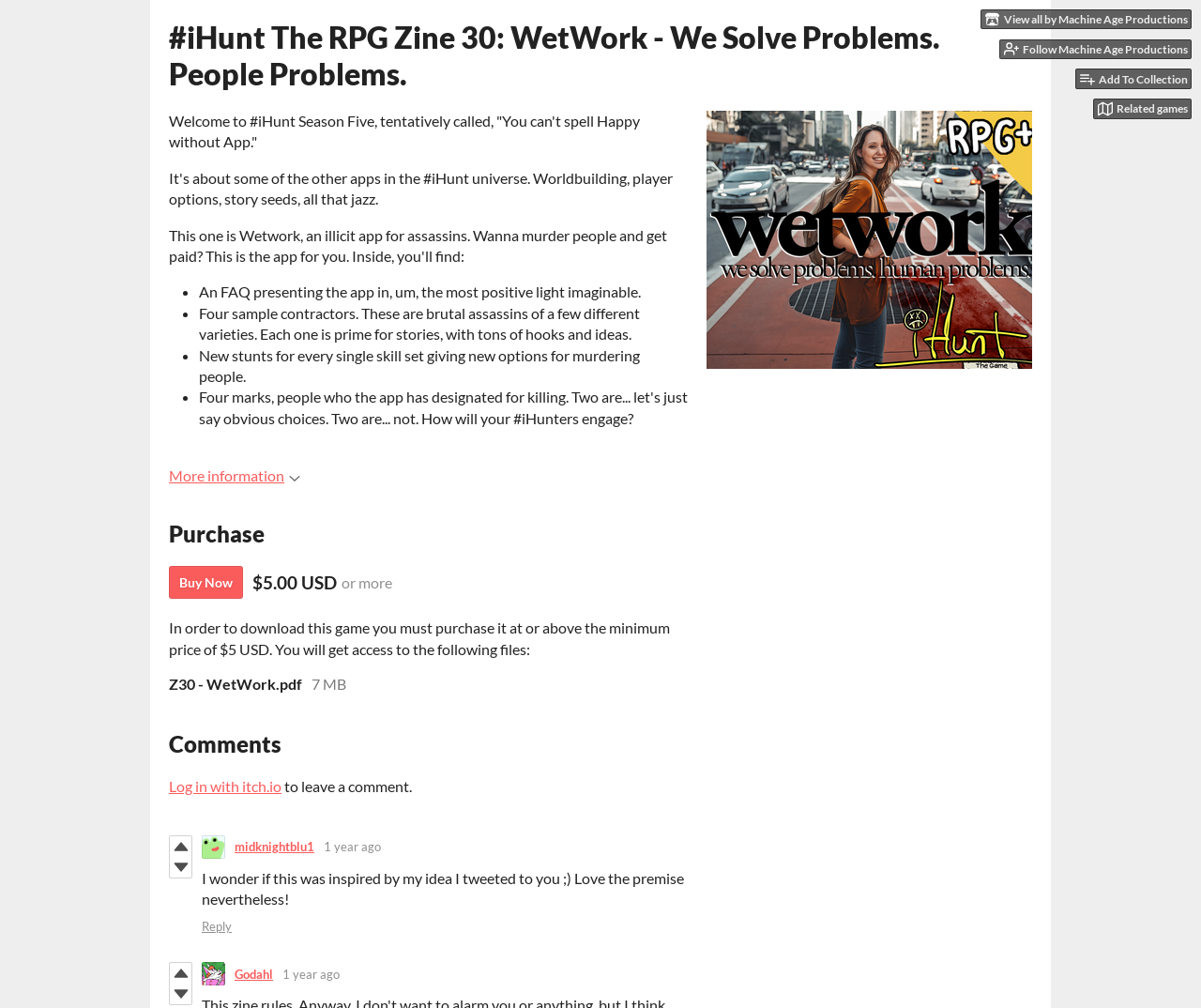Locate the primary heading on the webpage and return its text.

#iHunt The RPG Zine 30: WetWork - We Solve Problems. People Problems.